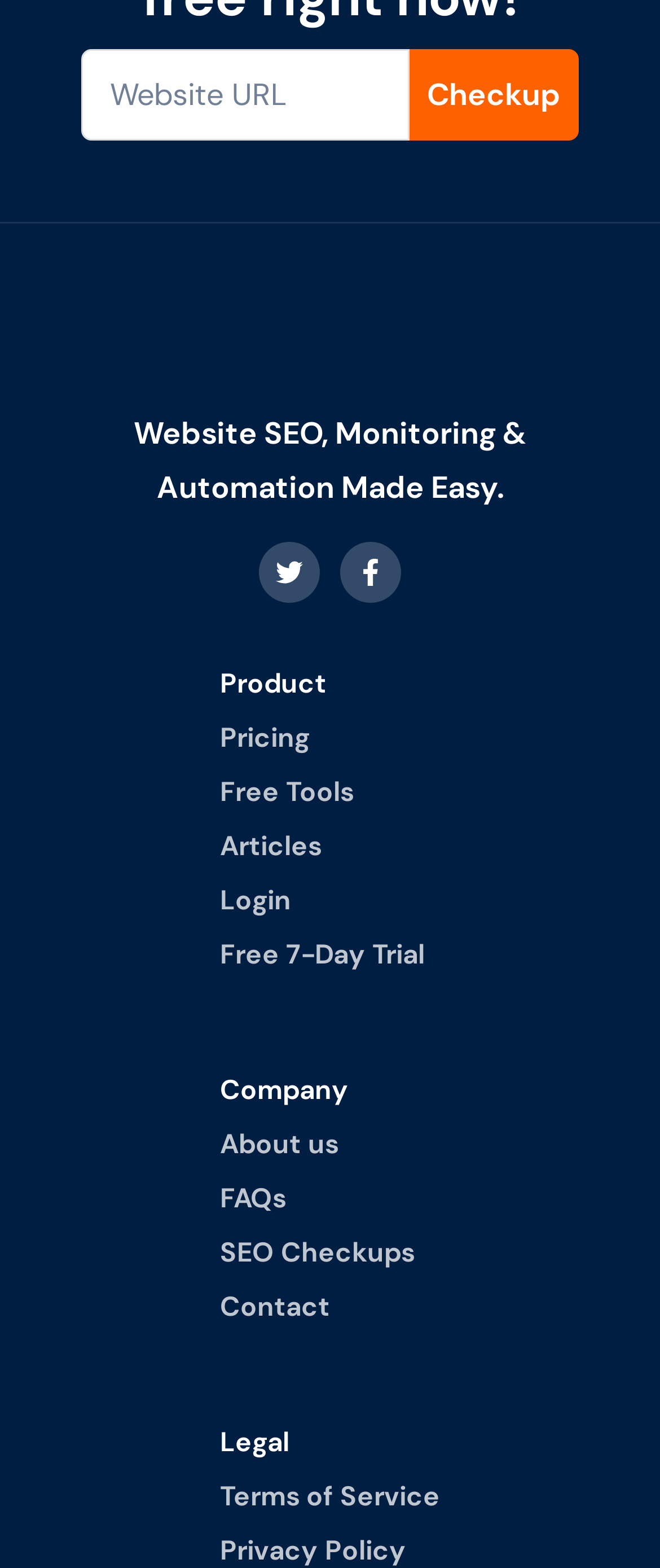Utilize the details in the image to thoroughly answer the following question: How can I access the website's articles?

The website has a link labeled 'Articles' which is located in the top navigation menu, suggesting that users can access the website's articles by clicking on this link.